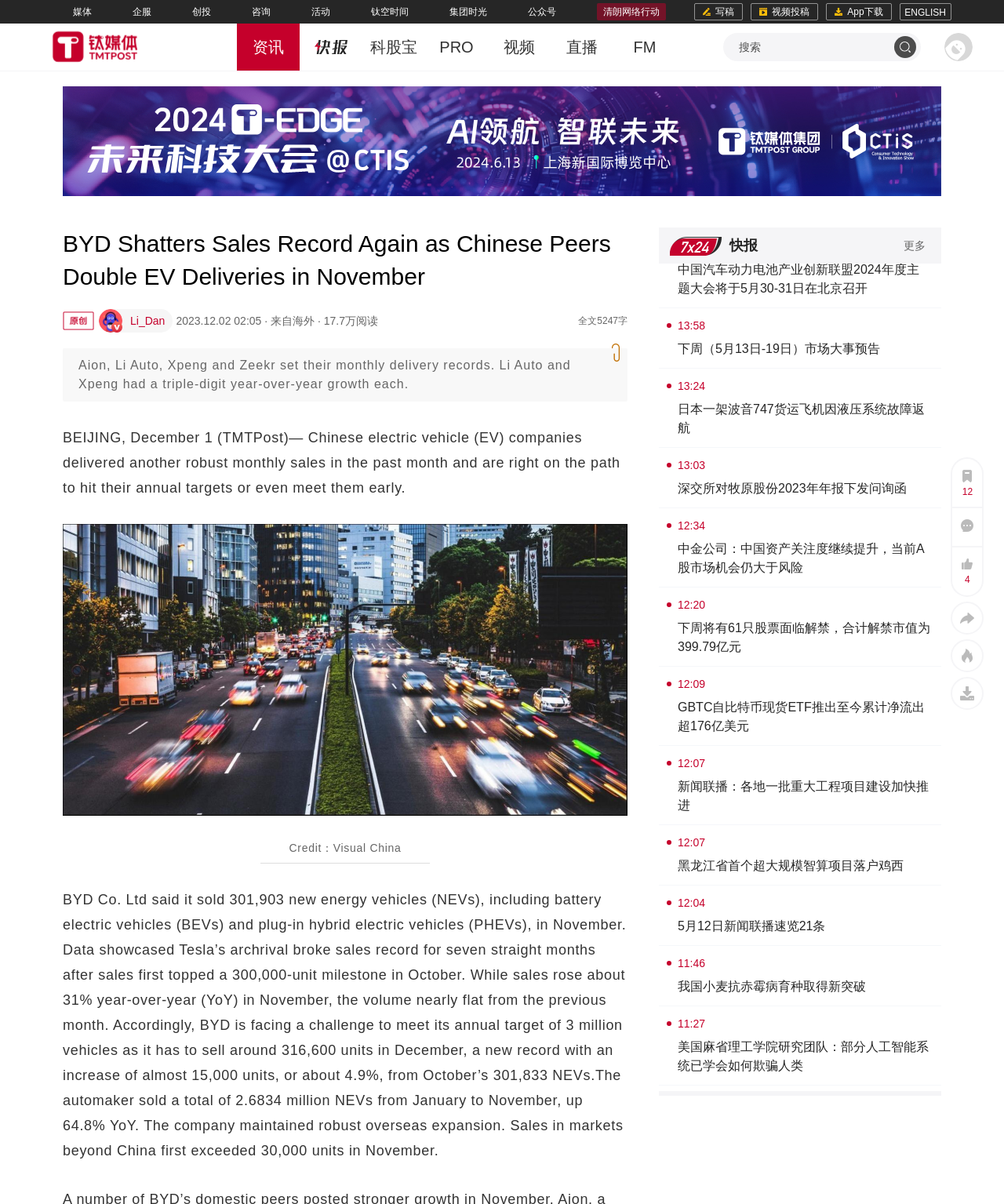Determine the bounding box coordinates for the region that must be clicked to execute the following instruction: "go to the page of Li Dan".

[0.098, 0.257, 0.13, 0.276]